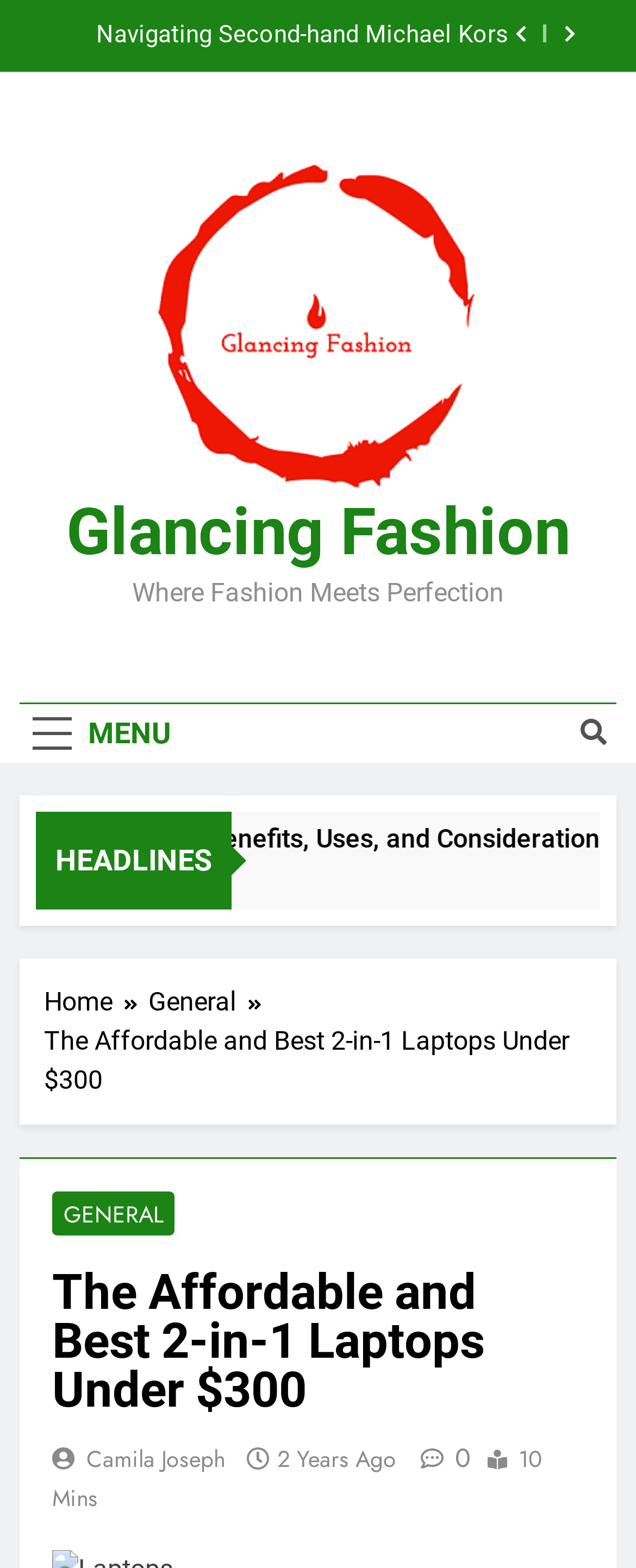Find the main header of the webpage and produce its text content.

The Affordable and Best 2-in-1 Laptops Under $300